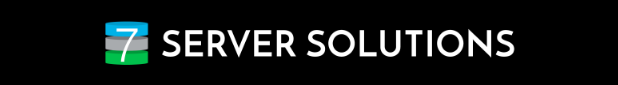Kindly respond to the following question with a single word or a brief phrase: 
How many horizontal stripes are in the logo?

Three